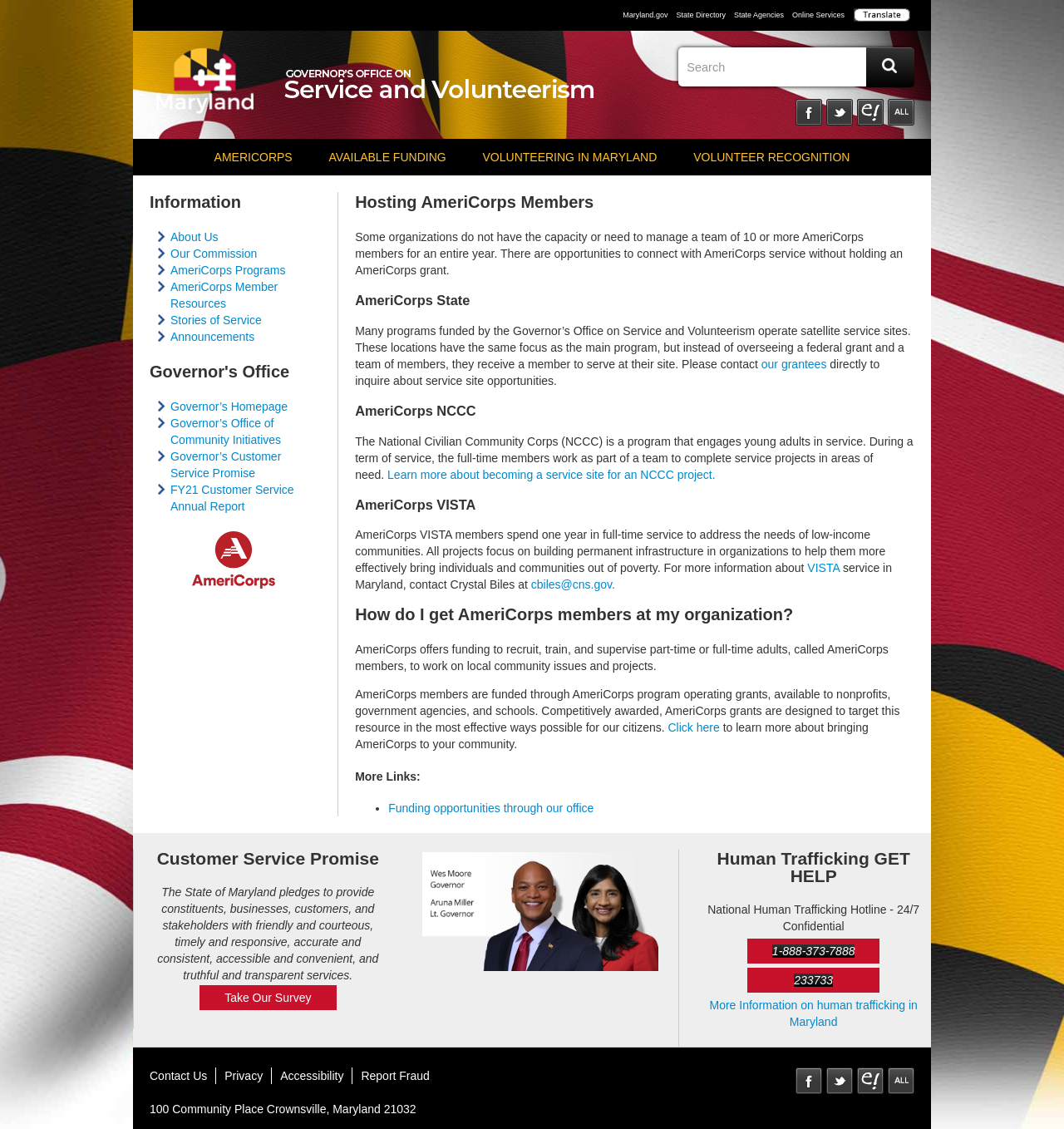Find the coordinates for the bounding box of the element with this description: "Twitter".

[0.777, 0.088, 0.802, 0.111]